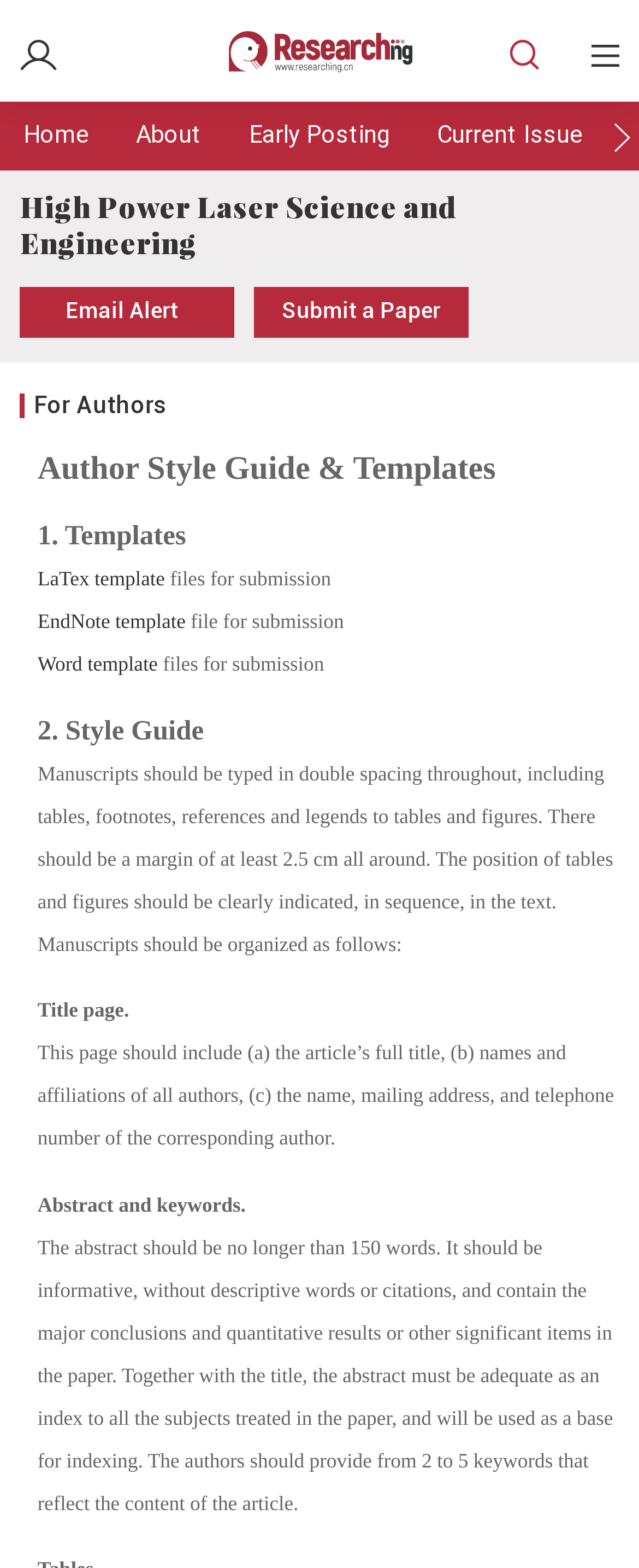Observe the image and answer the following question in detail: How many templates are provided for authors?

The number of templates provided for authors can be found by counting the link elements under the heading '1. Templates'. There are three link elements: 'LaTex template', 'EndNote template', and 'Word template', which indicates that three templates are provided for authors.